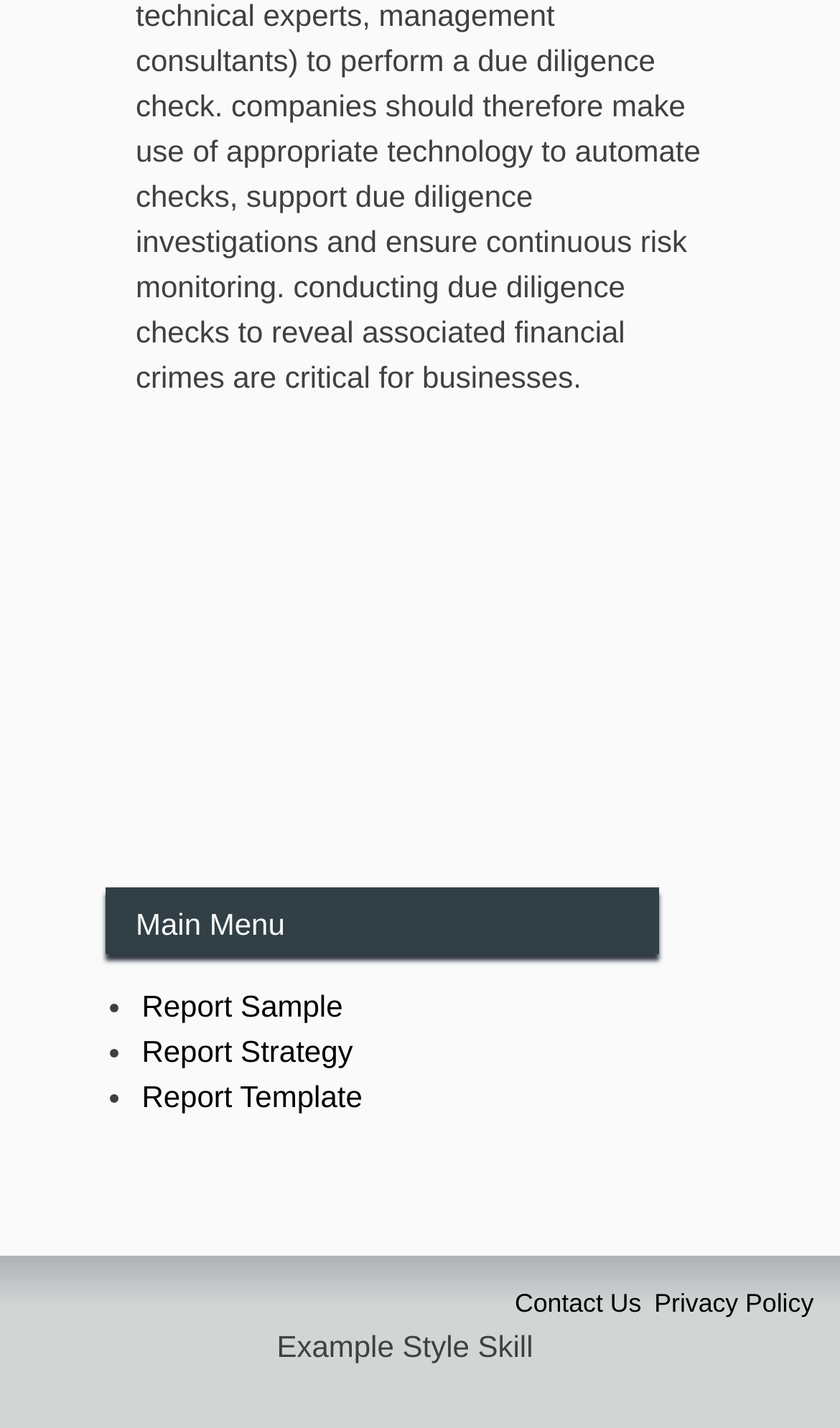What is the text above the main menu?
Provide a concise answer using a single word or phrase based on the image.

Example Style Skill